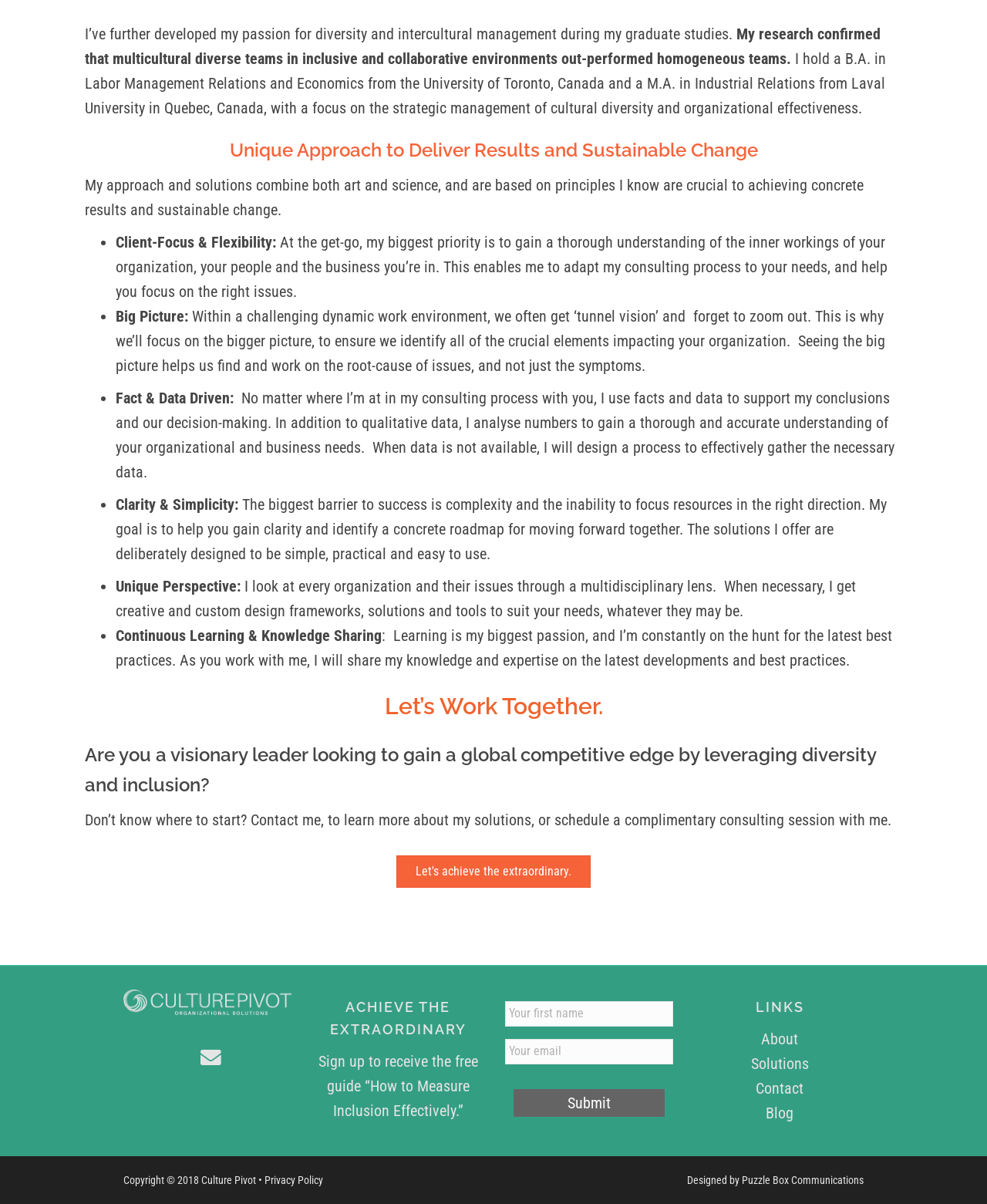Please provide the bounding box coordinates for the element that needs to be clicked to perform the instruction: "Enter your email address in the text box". The coordinates must consist of four float numbers between 0 and 1, formatted as [left, top, right, bottom].

[0.512, 0.831, 0.682, 0.852]